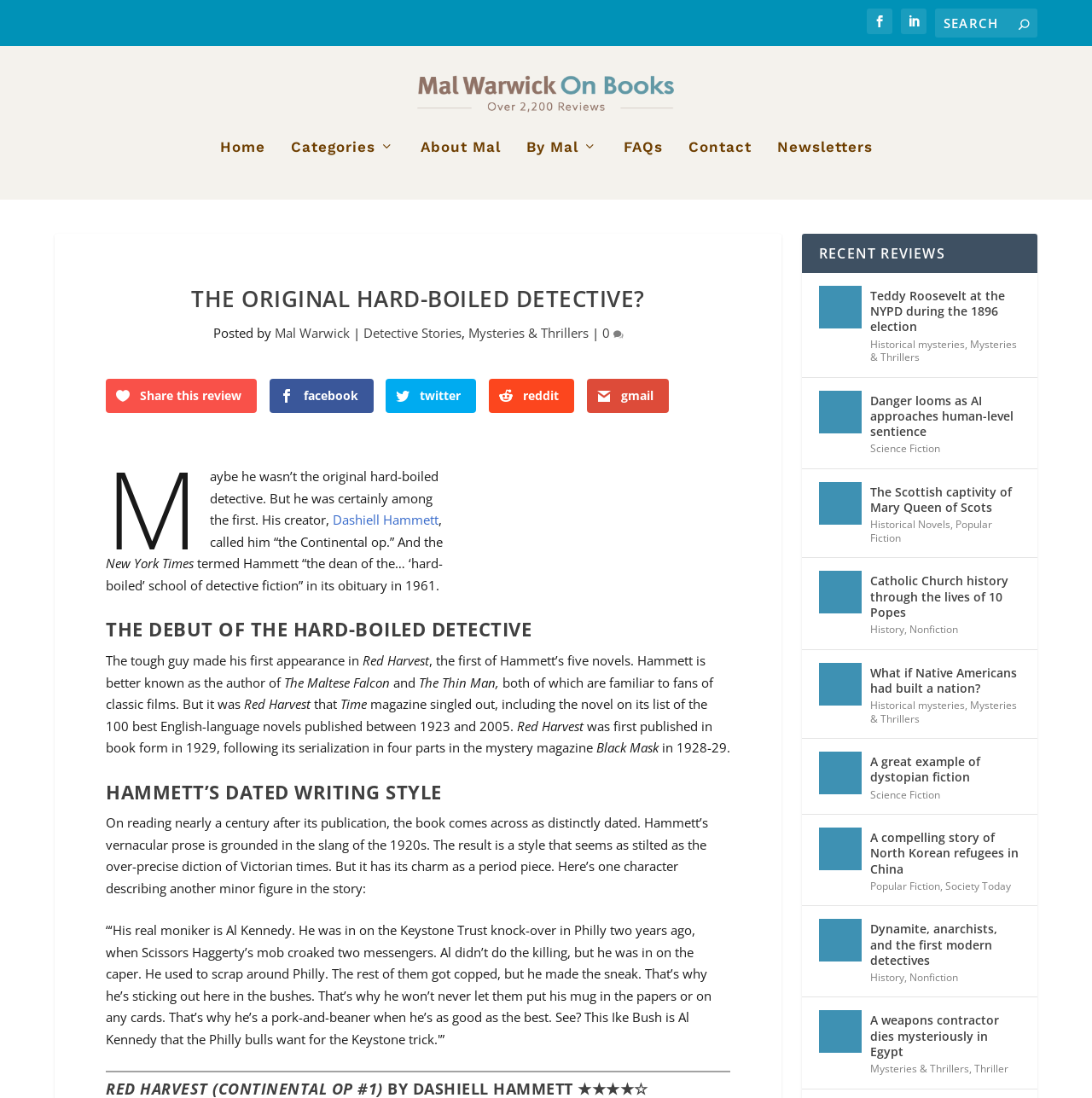Create a detailed description of the webpage's content and layout.

This webpage is a book review blog, specifically focused on the novel "Red Harvest" by Dashiell Hammett. At the top of the page, there is a search bar and a navigation menu with links to "Home", "Categories", "About Mal", "By Mal", "FAQs", "Contact", and "Newsletters". Below the navigation menu, there is a heading that reads "THE ORIGINAL HARD-BOILED DETECTIVE?".

The main content of the page is a review of "Red Harvest", which is divided into several sections. The first section discusses the novel's significance in the hard-boiled detective genre and its author, Dashiell Hammett. There is also a link to share the review on social media platforms.

The second section, titled "THE DEBUT OF THE HARD-BOILED DETECTIVE", provides more information about the novel's publication history and its reception. The text is accompanied by an image of the book's cover.

The third section, titled "HAMMETT’S DATED WRITING STYLE", discusses the novel's writing style and how it has aged over time.

Below the review, there is a section titled "RECENT REVIEWS" that lists several other book reviews, each with a link to the review and an image of the book's cover. The reviews are categorized by genre, including Historical Mysteries, Science Fiction, Historical Novels, and Nonfiction.

Throughout the page, there are several links to other pages on the website, including the author's bio and categories of book reviews. The overall layout is clean and easy to navigate, with clear headings and concise text.